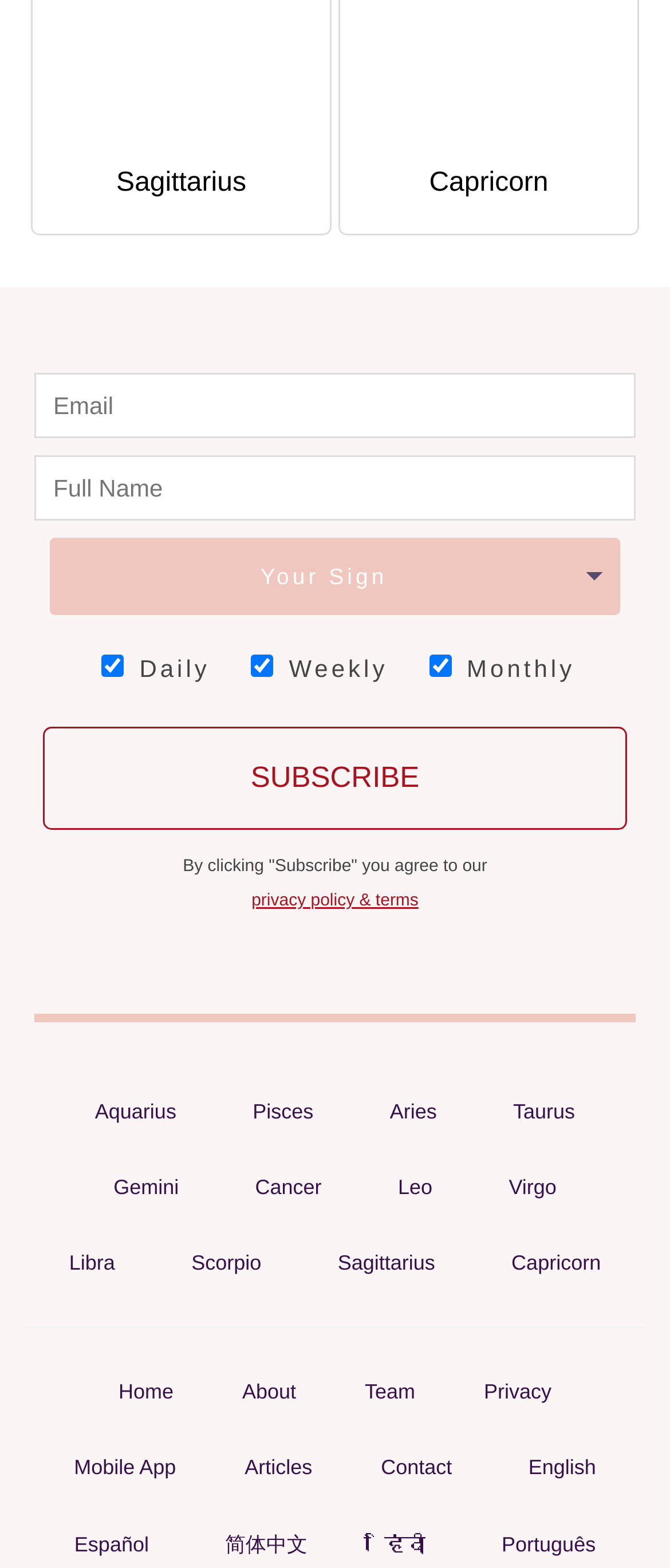Locate the bounding box coordinates of the element to click to perform the following action: 'Read privacy policy and terms'. The coordinates should be given as four float values between 0 and 1, in the form of [left, top, right, bottom].

[0.286, 0.553, 0.714, 0.586]